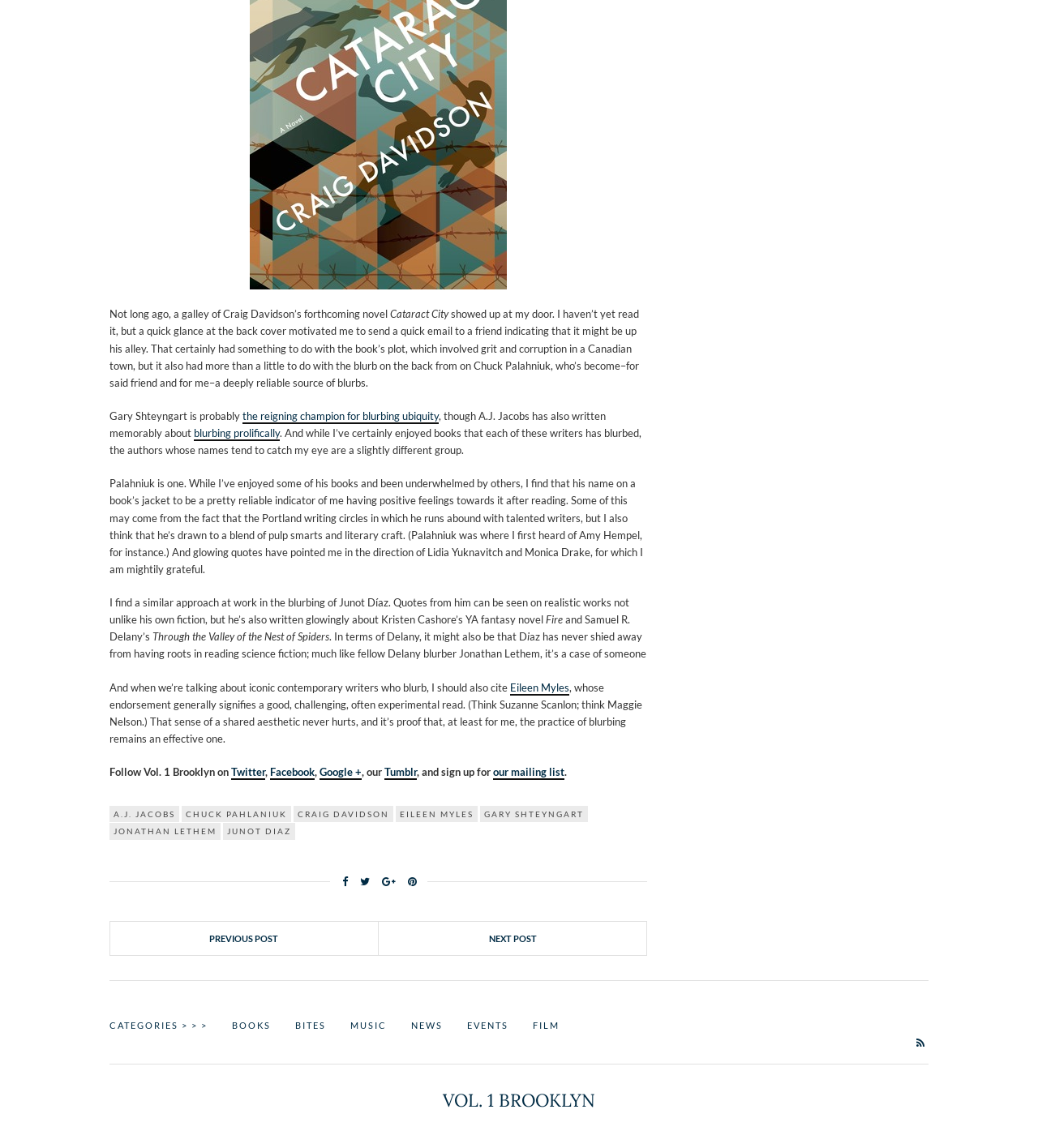What is the name of the social media platform mentioned in the sentence 'Follow Vol. 1 Brooklyn on...'?
From the screenshot, supply a one-word or short-phrase answer.

Twitter